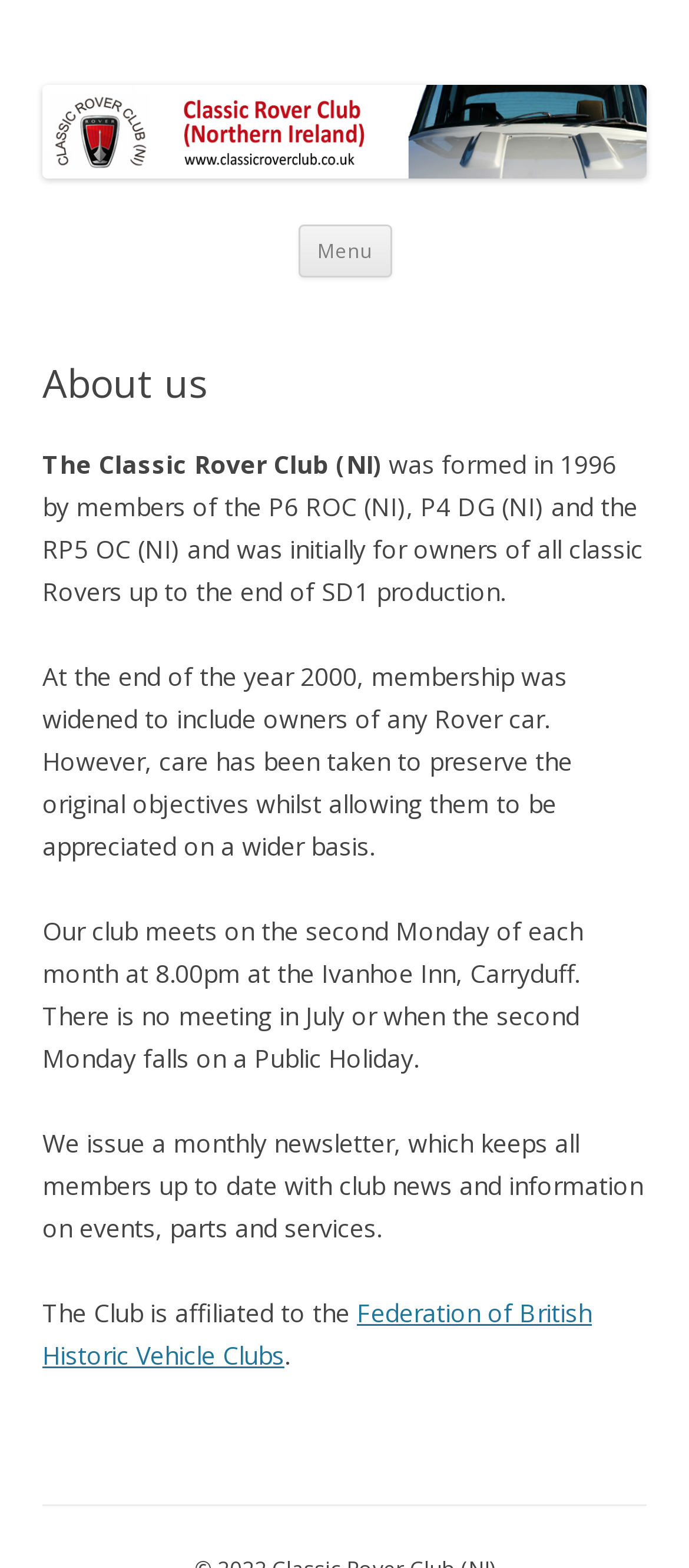Please provide a detailed answer to the question below based on the screenshot: 
What is the name of the club?

The name of the club can be found in the heading element 'Classic Rover Club Northern Ireland' at the top of the webpage, which is also a link. Additionally, the text 'The Classic Rover Club (NI)' is mentioned in the article section, further confirming the name of the club.